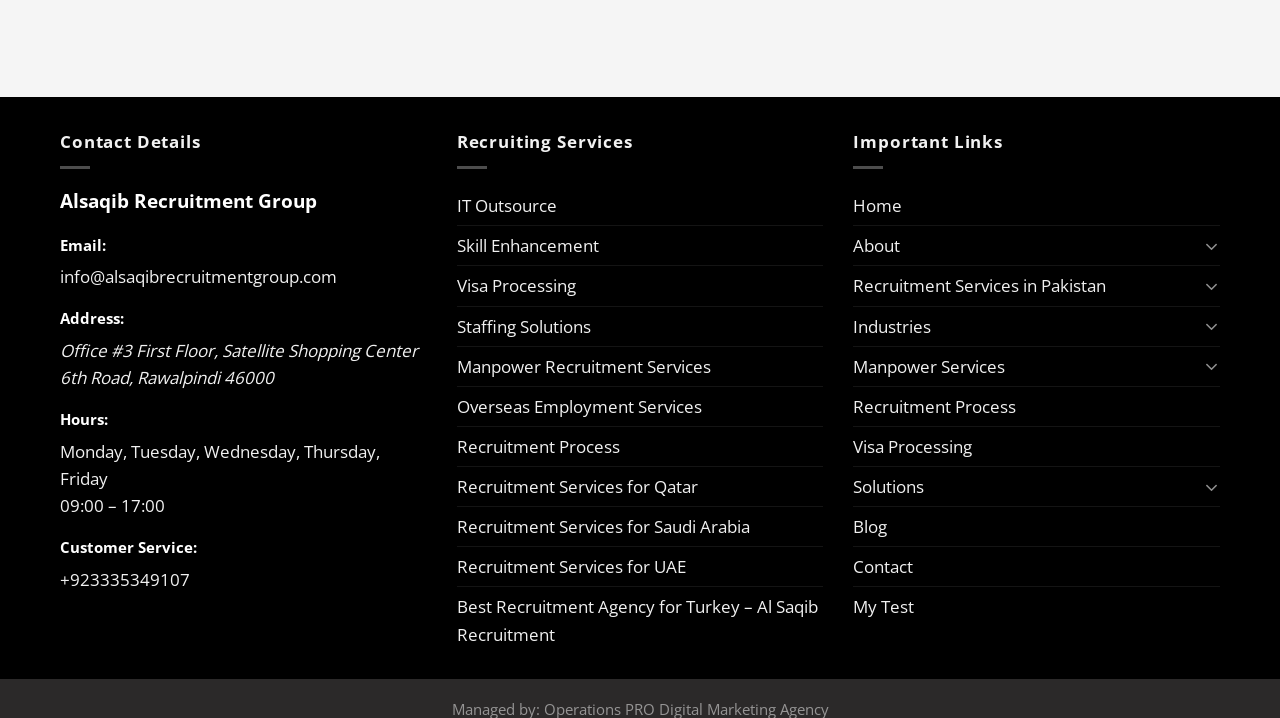What are the office hours?
Kindly give a detailed and elaborate answer to the question.

The office hours can be found in the static text element with the text '09:00 – 17:00' which is located below the 'Hours:' label.